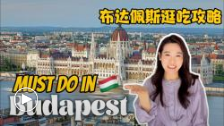Give a comprehensive caption that covers the entire image content.

The image features a scenic view of Budapest, showcasing its stunning architecture, including the iconic Hungarian Parliament Building. A young woman, dressed in a light purple top, holds a small Hungarian flag, symbolizing the nationality and pride in the city. The text overlays read "MUST DO IN Budapest," emphasizing a guide or list of recommended activities and experiences for visitors. The vibrant background, paired with the woman's joyful expression, invites viewers to explore the beauty and culture of Budapest. This visual serves as an engaging introduction to travel tips, highlighting the allure of this historic city.